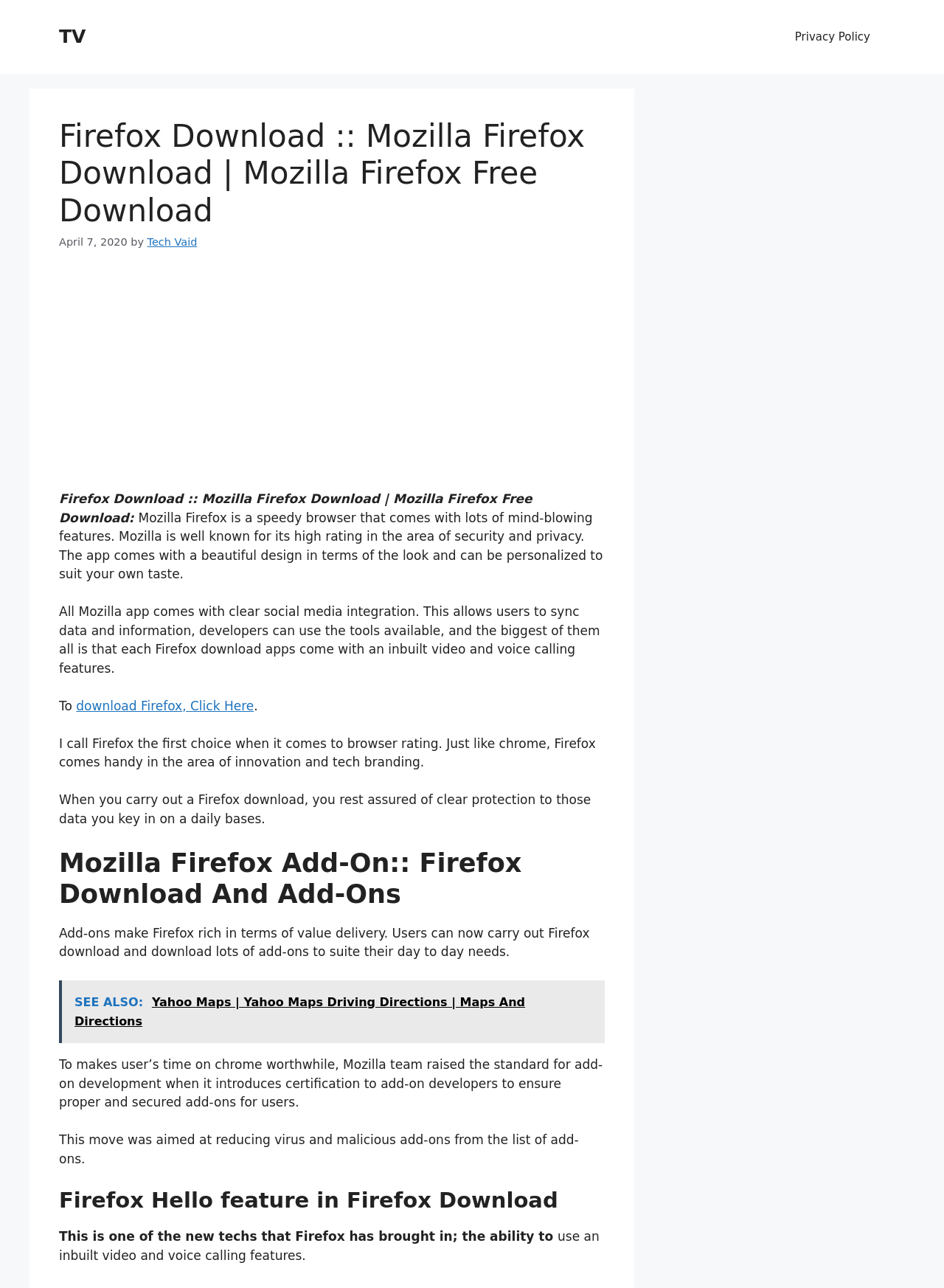Analyze the image and deliver a detailed answer to the question: What is the name of the browser being discussed?

Based on the webpage content, specifically the heading 'Firefox Download :: Mozilla Firefox Download | Mozilla Firefox Free Download' and the text 'Mozilla Firefox is a speedy browser that comes with lots of mind-blowing features.', it is clear that the browser being discussed is Mozilla Firefox.